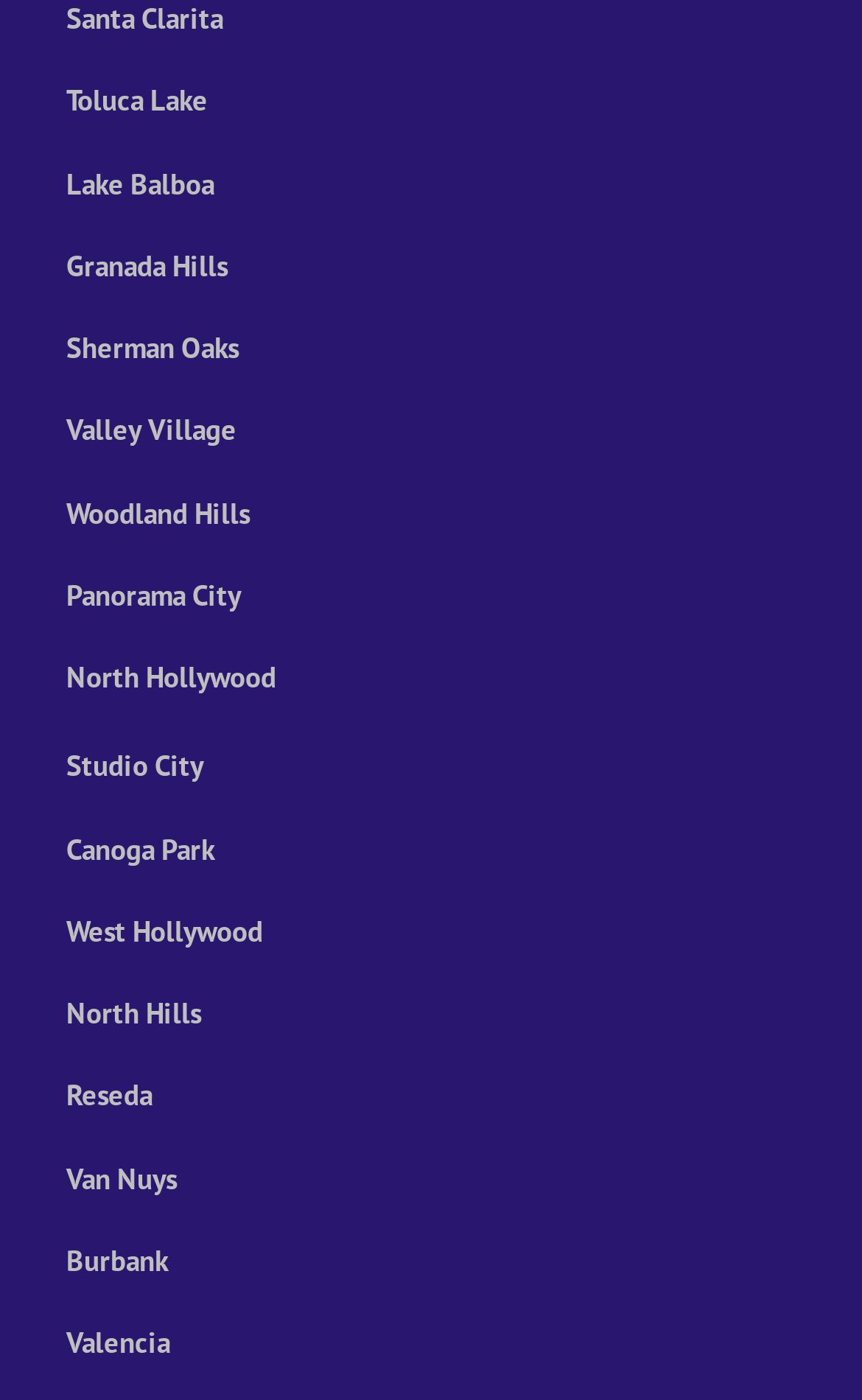Can you specify the bounding box coordinates for the region that should be clicked to fulfill this instruction: "learn about Valencia".

[0.077, 0.946, 0.197, 0.973]